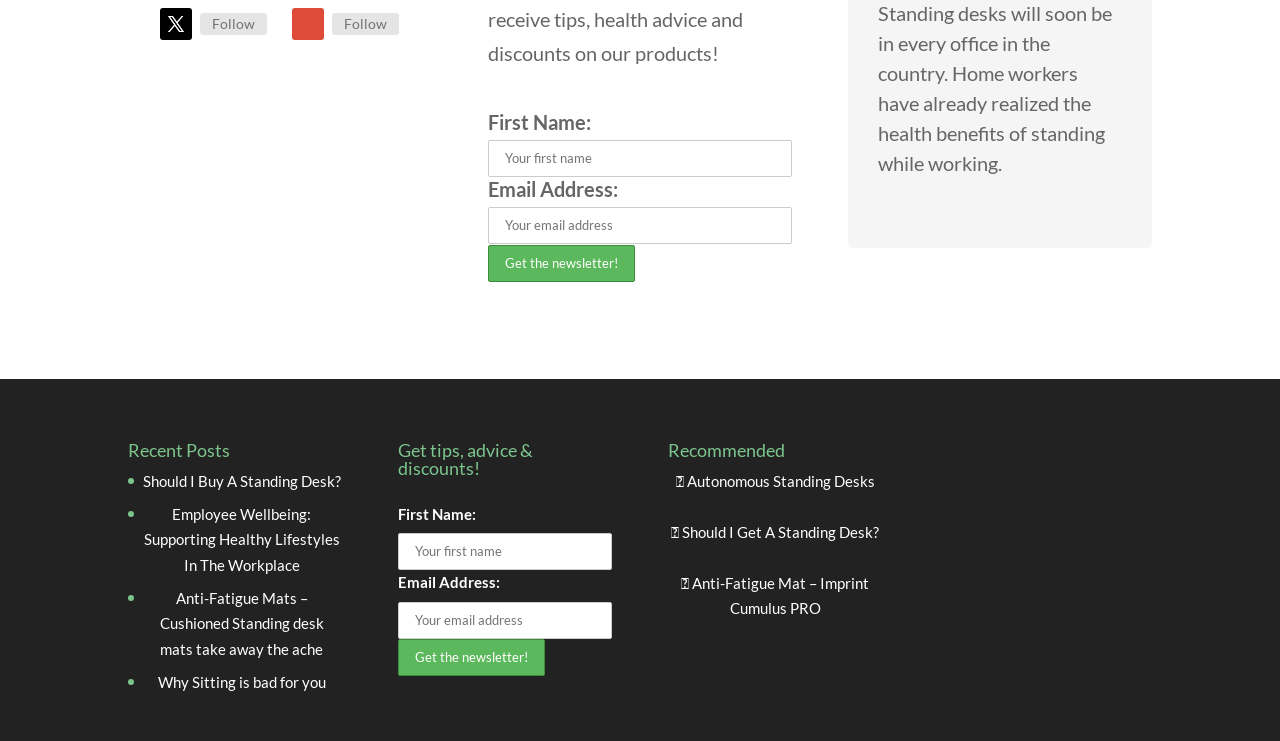Please reply to the following question using a single word or phrase: 
What is the benefit of standing desks?

Health benefits